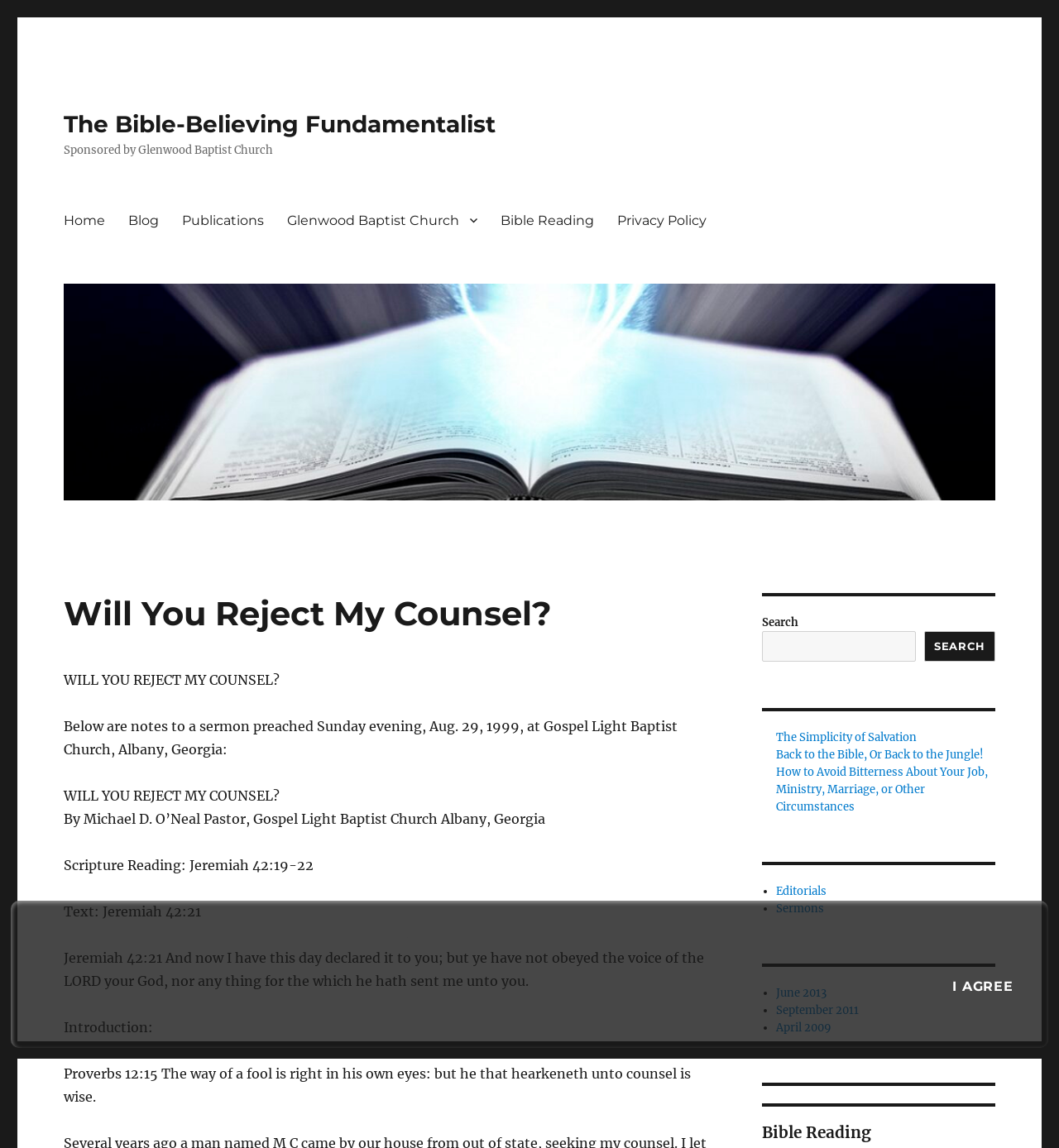Locate the bounding box coordinates of the element I should click to achieve the following instruction: "Click the 'Bible Reading' link".

[0.462, 0.177, 0.572, 0.207]